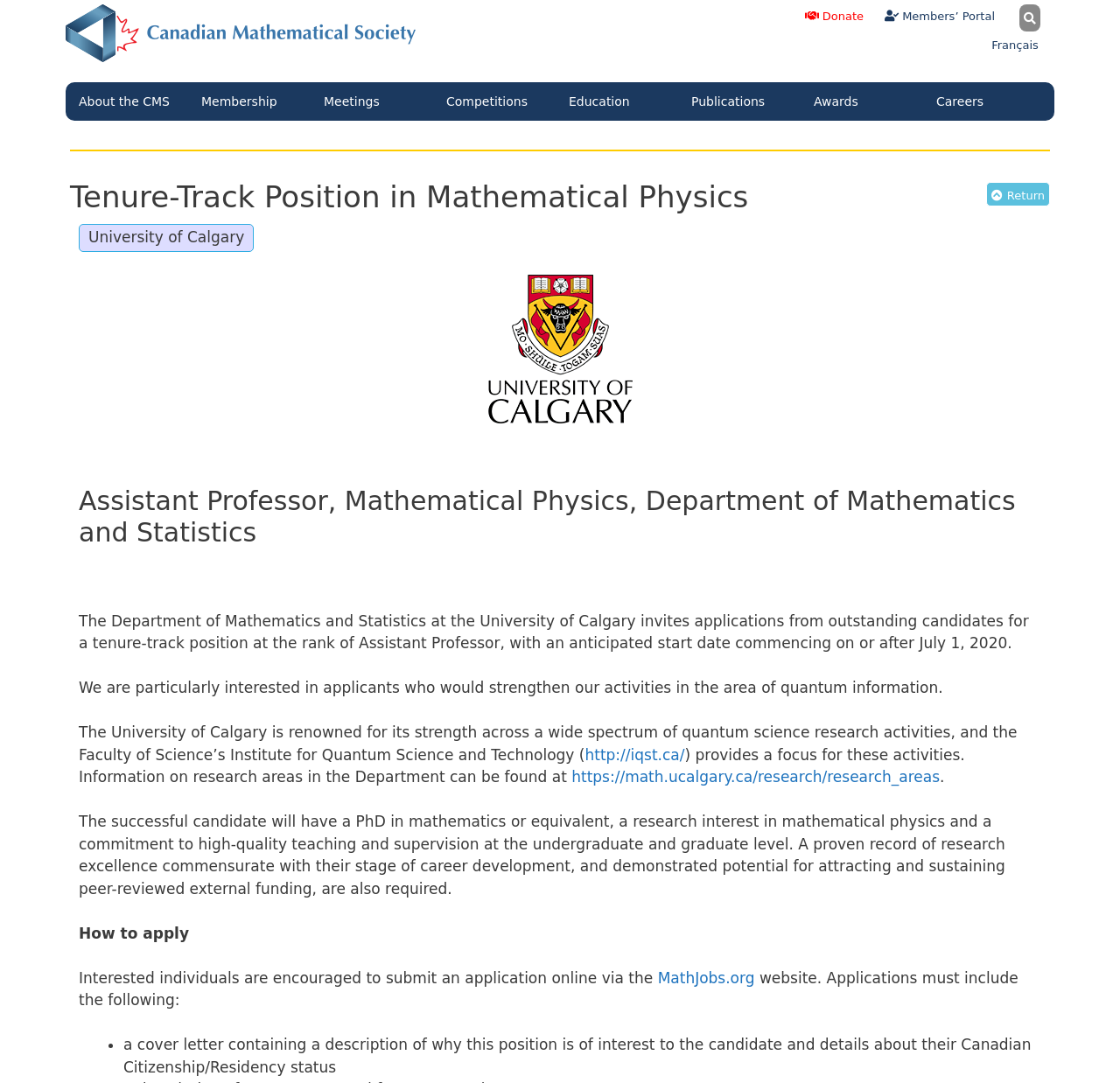Respond with a single word or short phrase to the following question: 
What is the required degree for the position?

PhD in mathematics